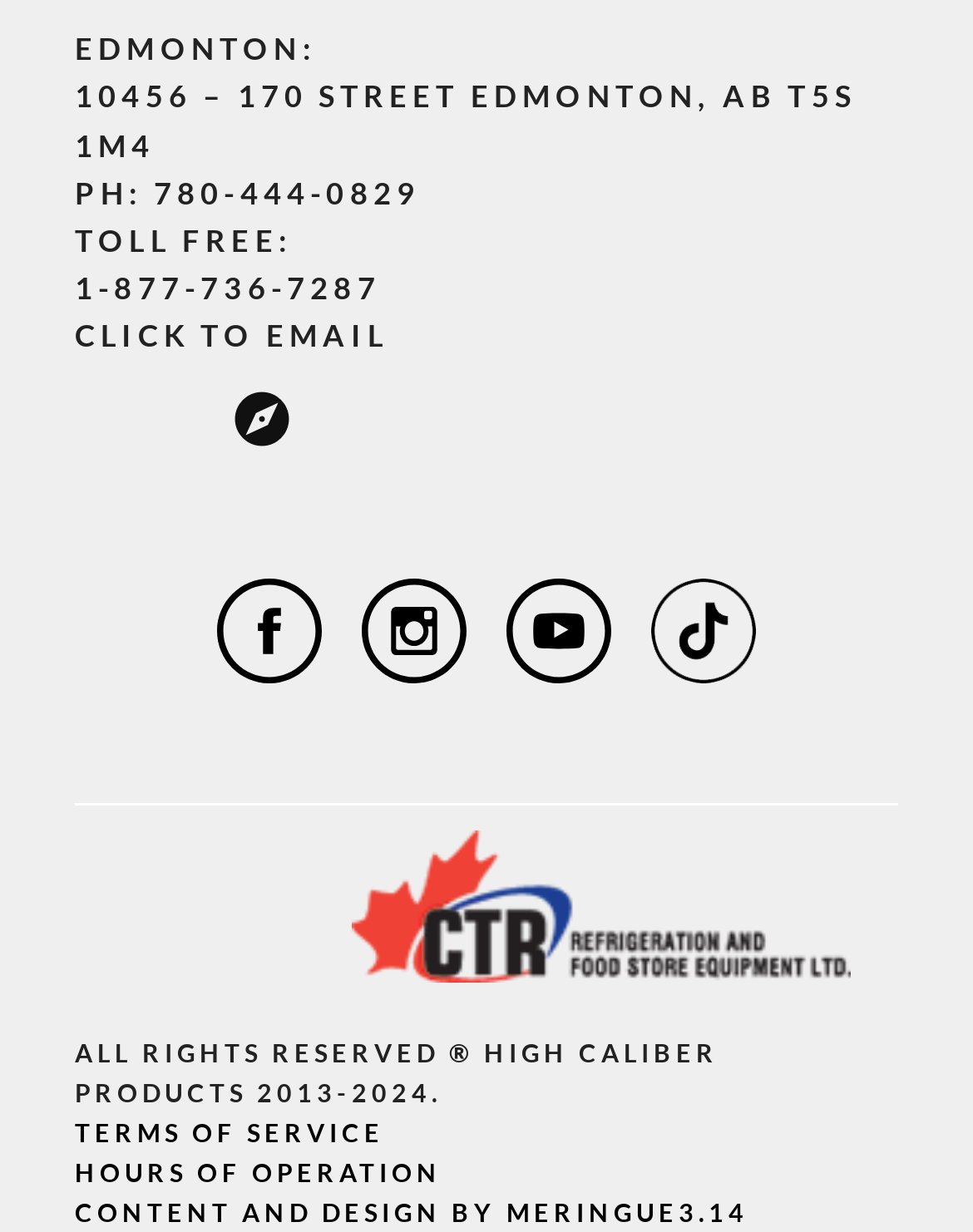For the following element description, predict the bounding box coordinates in the format (top-left x, top-left y, bottom-right x, bottom-right y). All values should be floating point numbers between 0 and 1. Description: Hours of Operation

[0.077, 0.938, 0.454, 0.963]